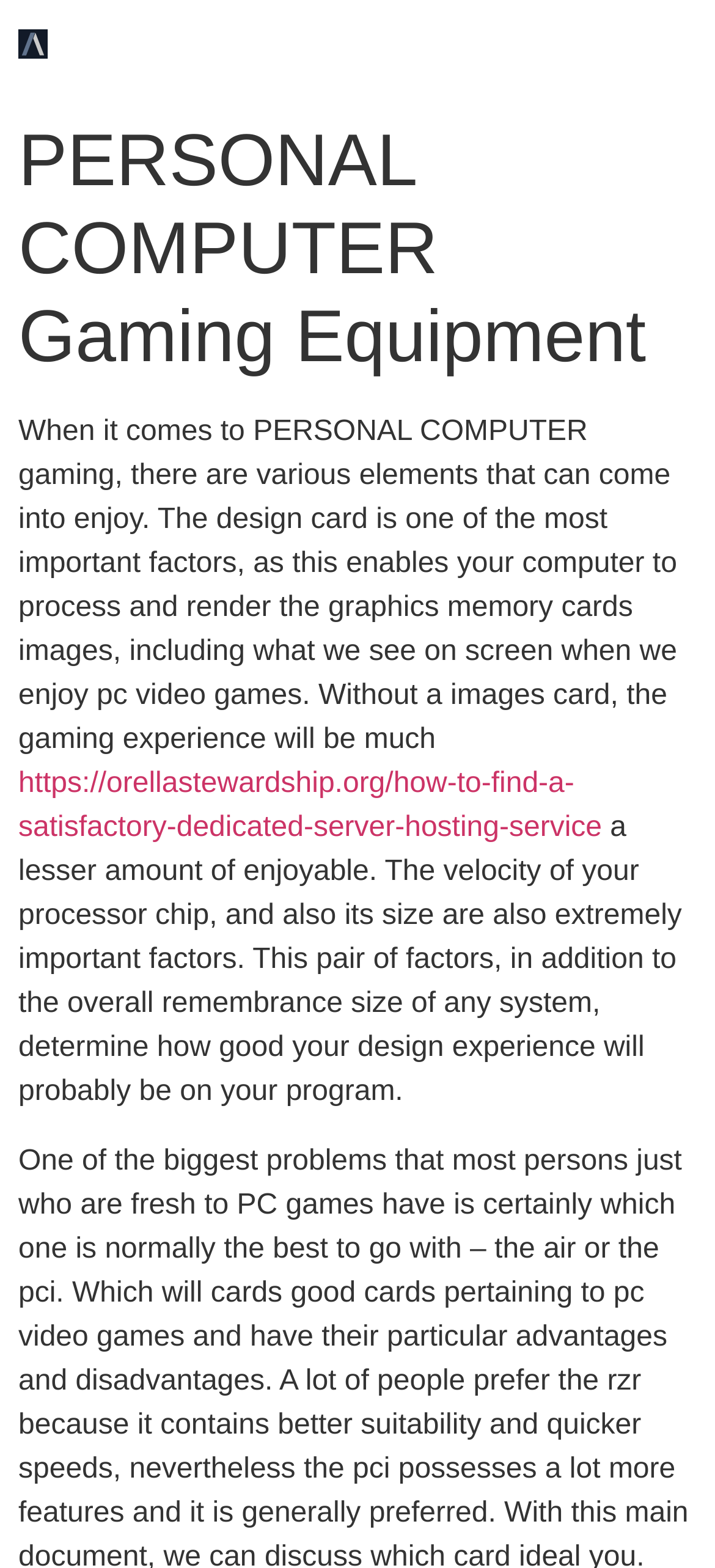Identify the bounding box coordinates for the UI element described as follows: "alt="Aircraft Invest"". Ensure the coordinates are four float numbers between 0 and 1, formatted as [left, top, right, bottom].

[0.026, 0.019, 0.067, 0.047]